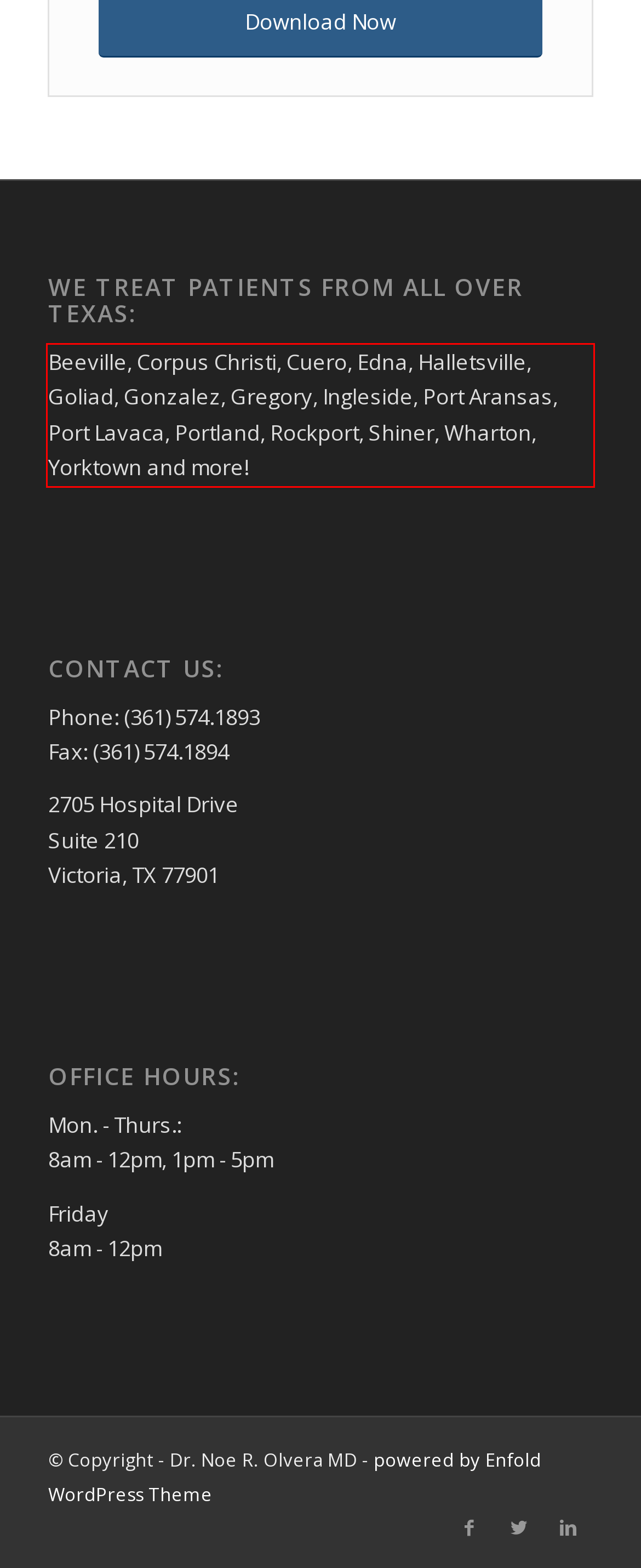Using the provided screenshot, read and generate the text content within the red-bordered area.

Beeville, Corpus Christi, Cuero, Edna, Halletsville, Goliad, Gonzalez, Gregory, Ingleside, Port Aransas, Port Lavaca, Portland, Rockport, Shiner, Wharton, Yorktown and more!